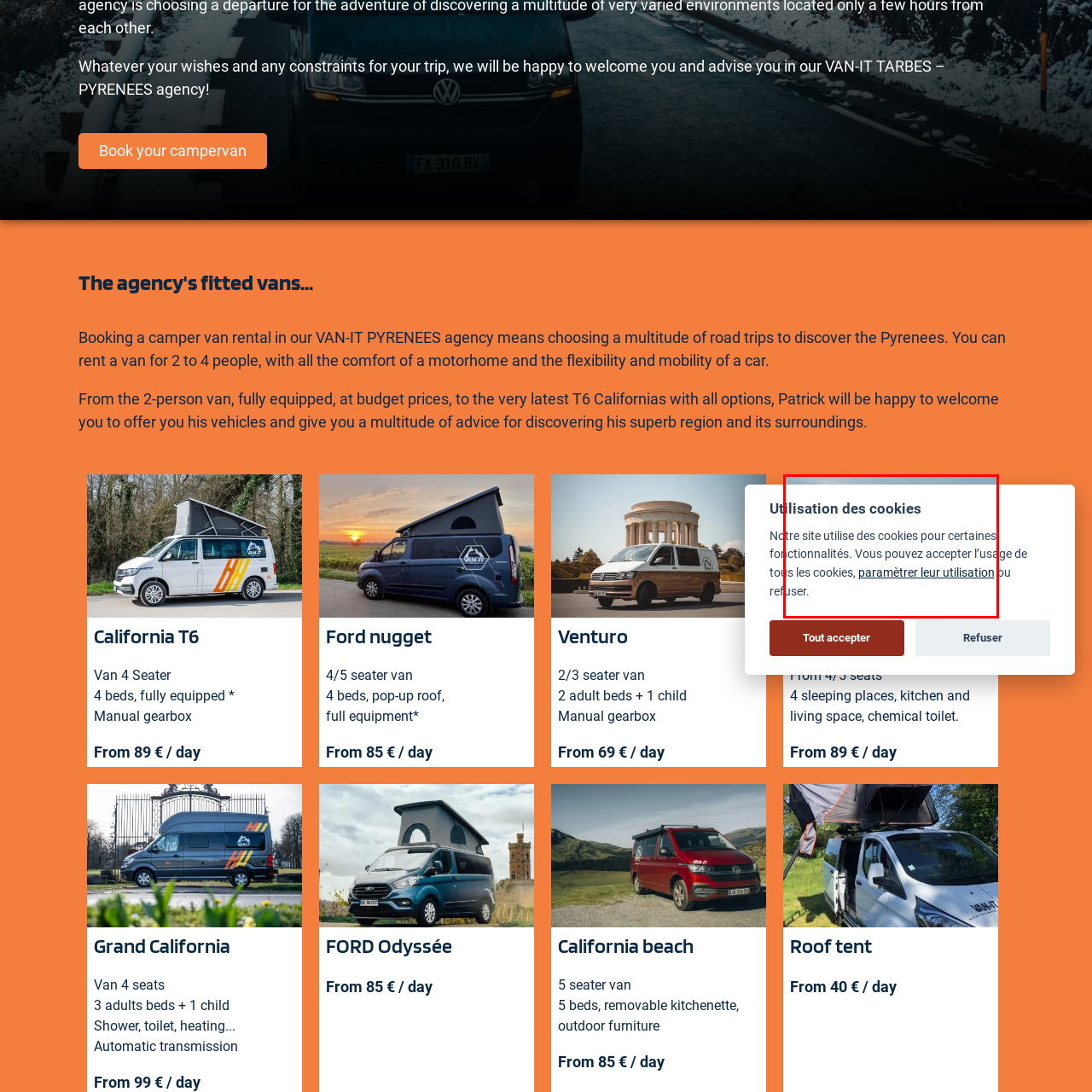Inspect the area within the red bounding box and elaborate on the following question with a detailed answer using the image as your reference: How many passengers can the camper van accommodate?

According to the caption, the Ford Nugget camper van is designed for 4 to 5 passengers, making it a suitable option for small groups or families.